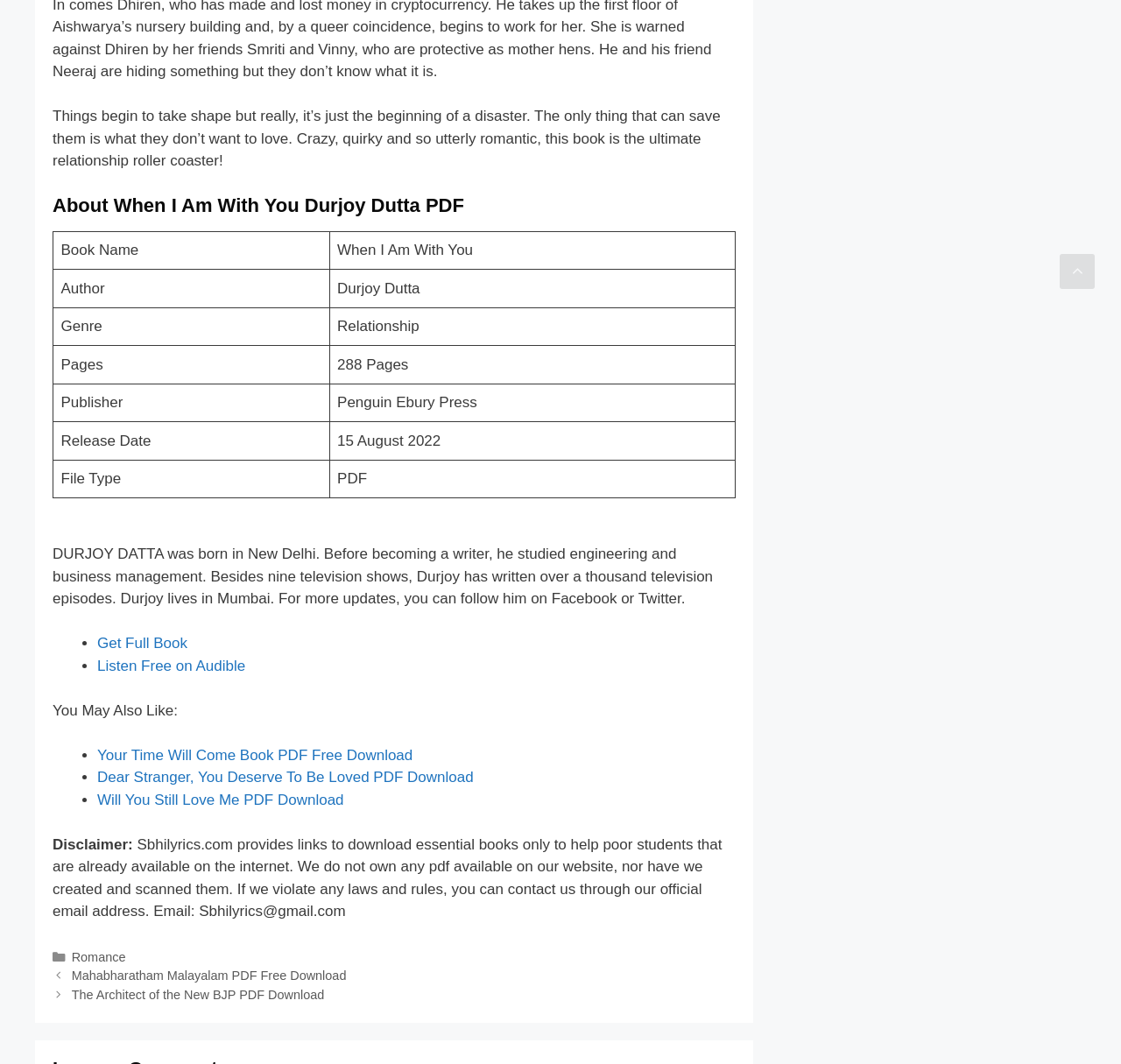What is the genre of the book?
Refer to the screenshot and respond with a concise word or phrase.

Relationship